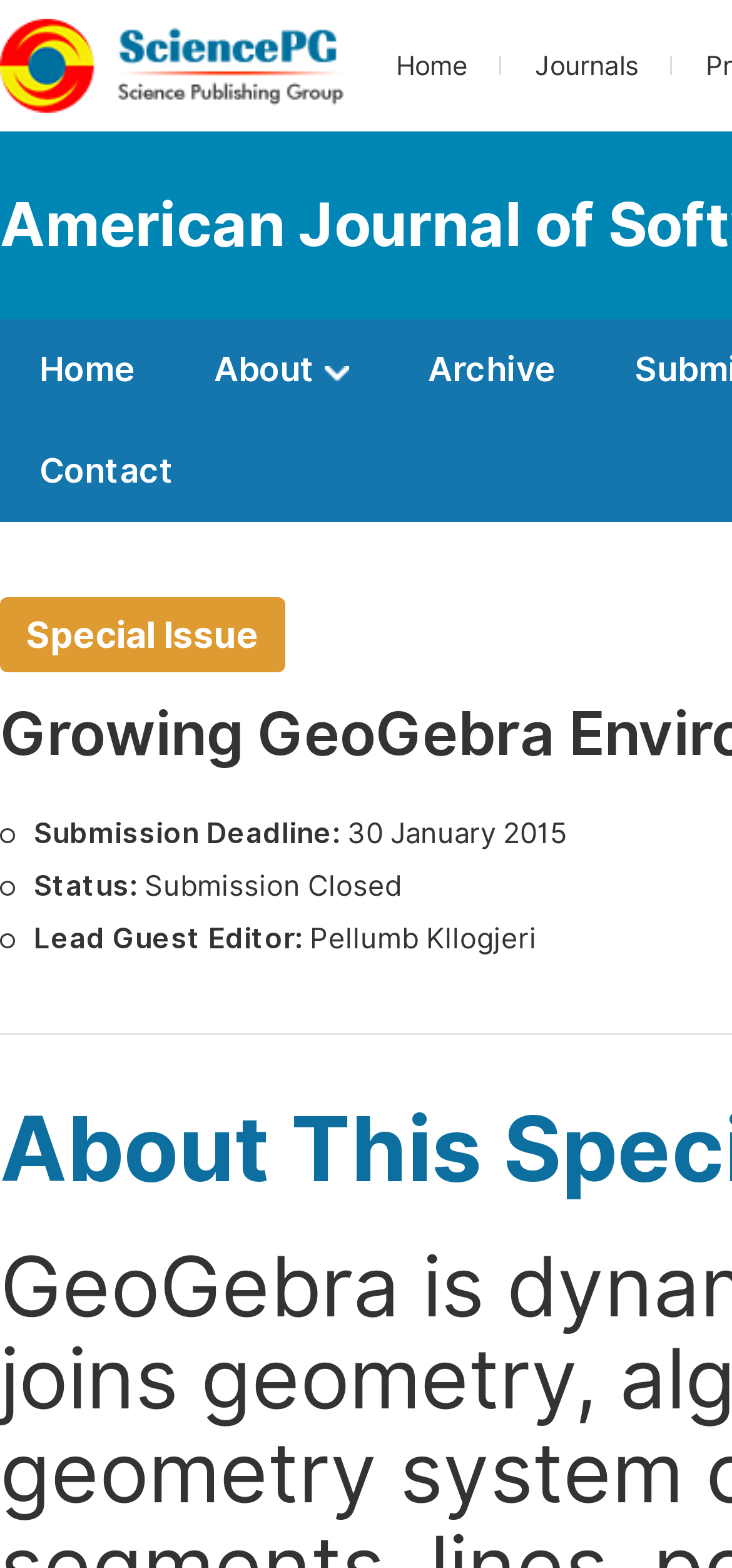Provide a single word or phrase to answer the given question: 
Who is the lead guest editor?

Pellumb Kllogjeri